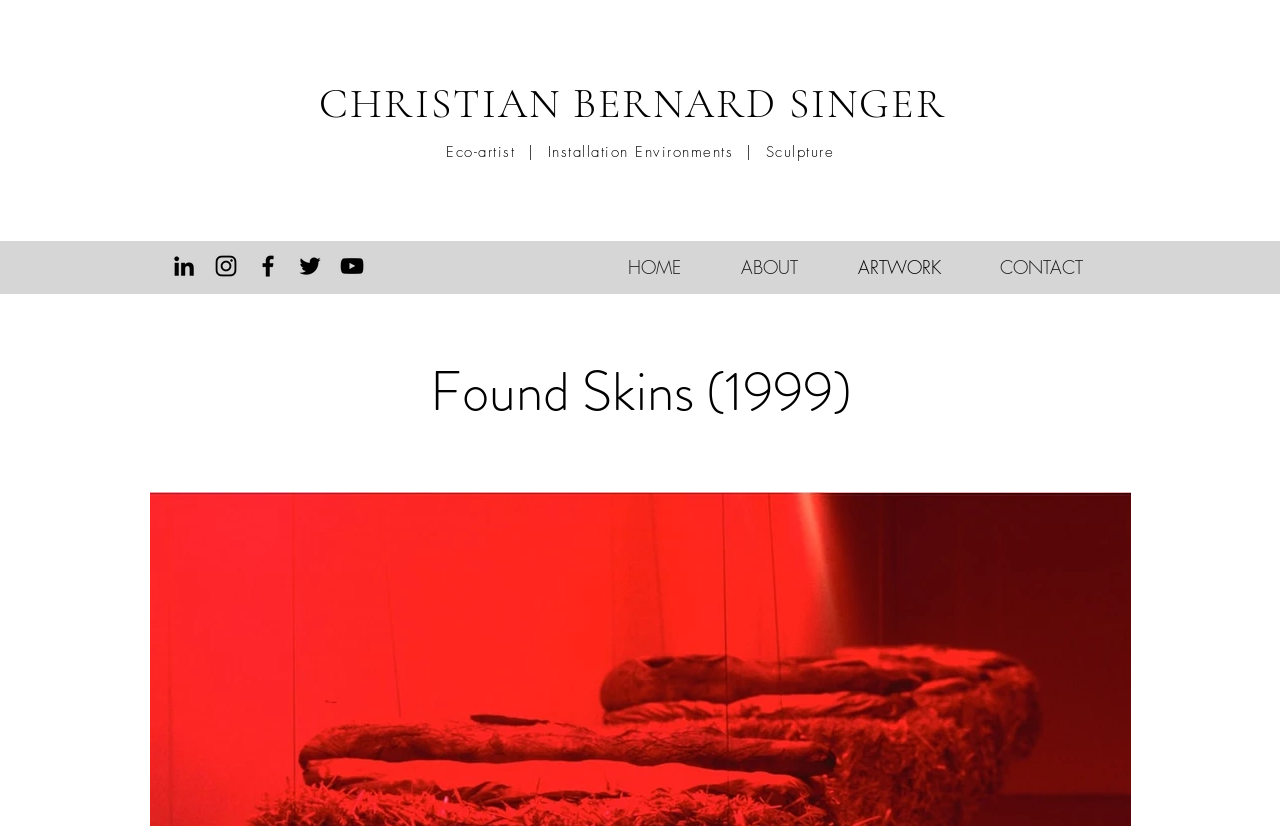Extract the bounding box coordinates of the UI element described: "aria-label="Black Facebook Icon"". Provide the coordinates in the format [left, top, right, bottom] with values ranging from 0 to 1.

[0.198, 0.305, 0.22, 0.339]